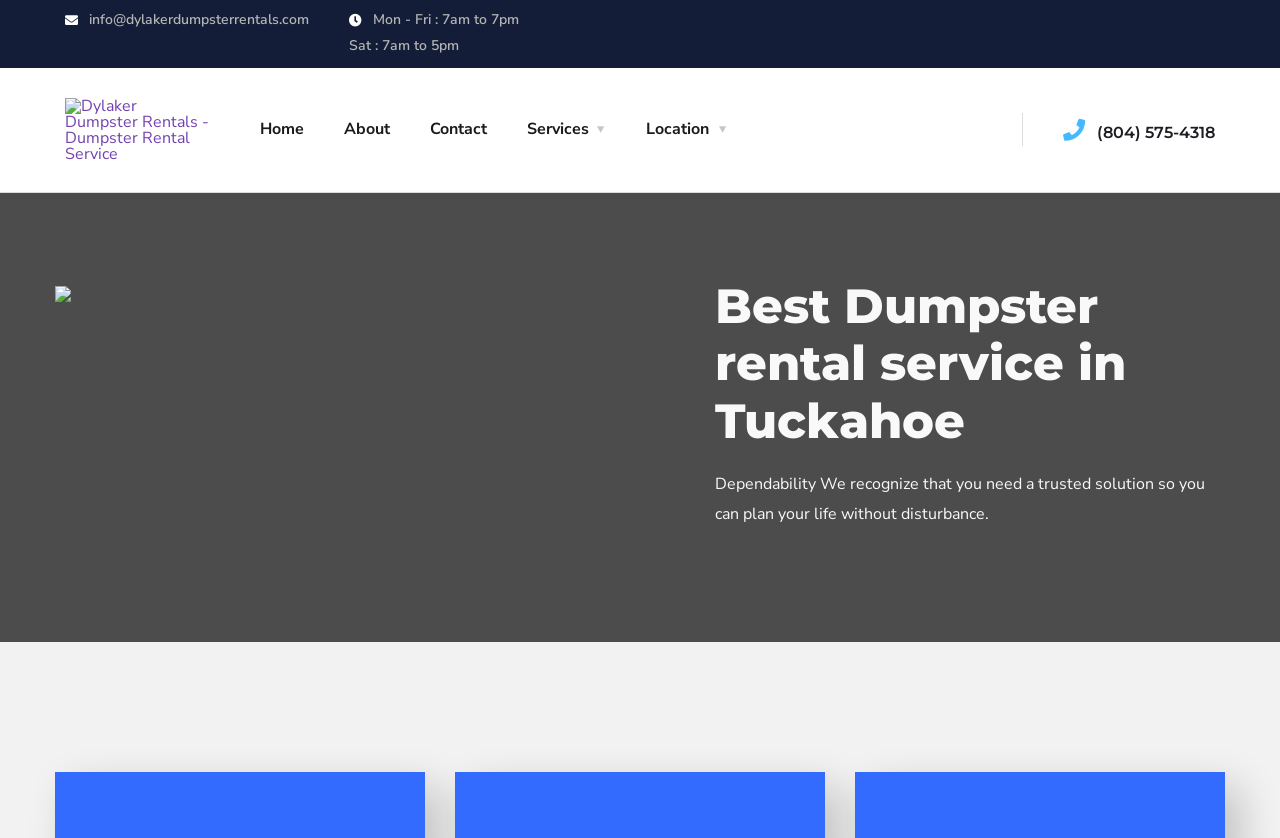Pinpoint the bounding box coordinates for the area that should be clicked to perform the following instruction: "View information about the store".

None